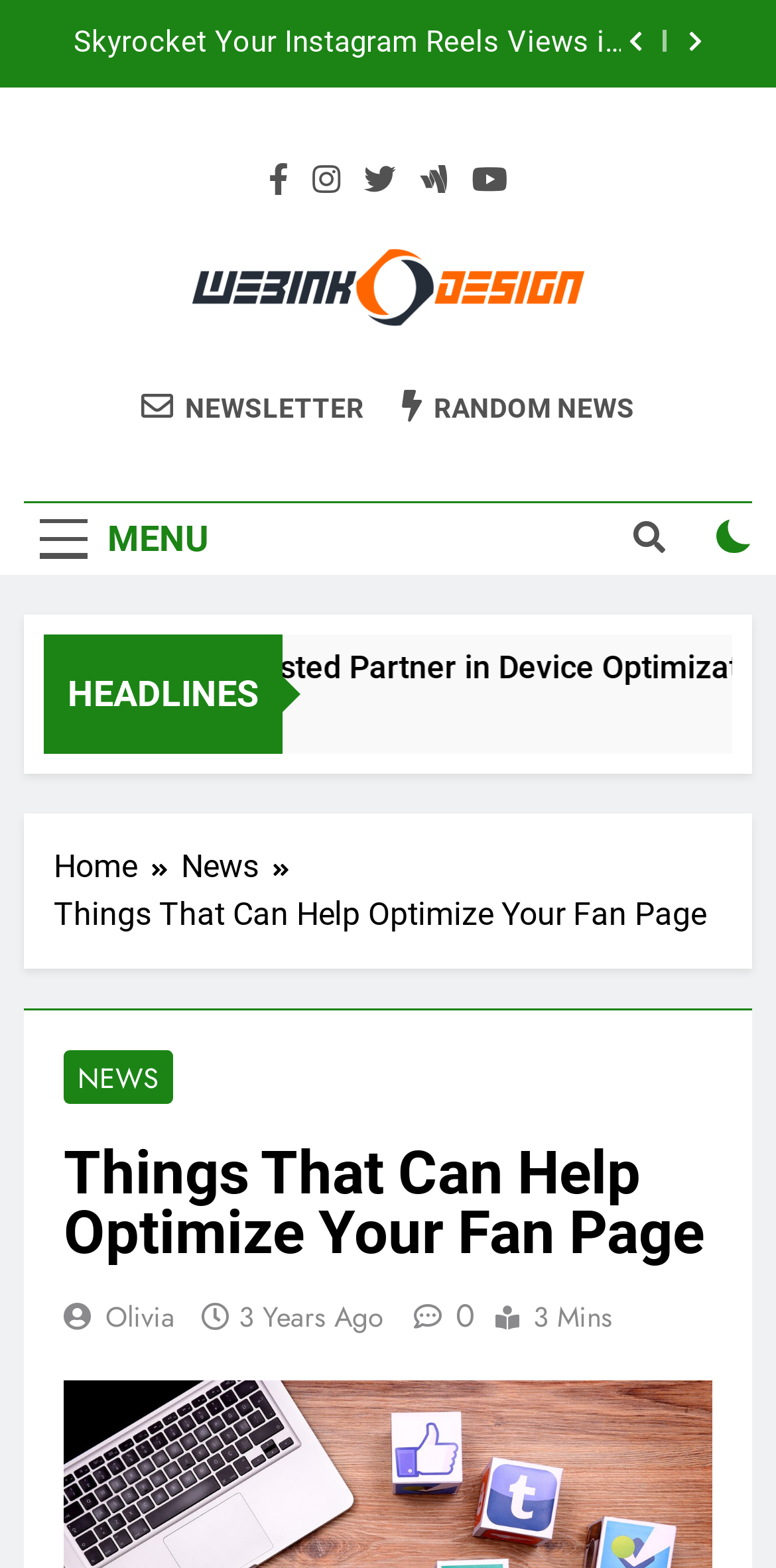Please find and report the bounding box coordinates of the element to click in order to perform the following action: "View the Webink Design image". The coordinates should be expressed as four float numbers between 0 and 1, in the format [left, top, right, bottom].

[0.244, 0.156, 0.756, 0.21]